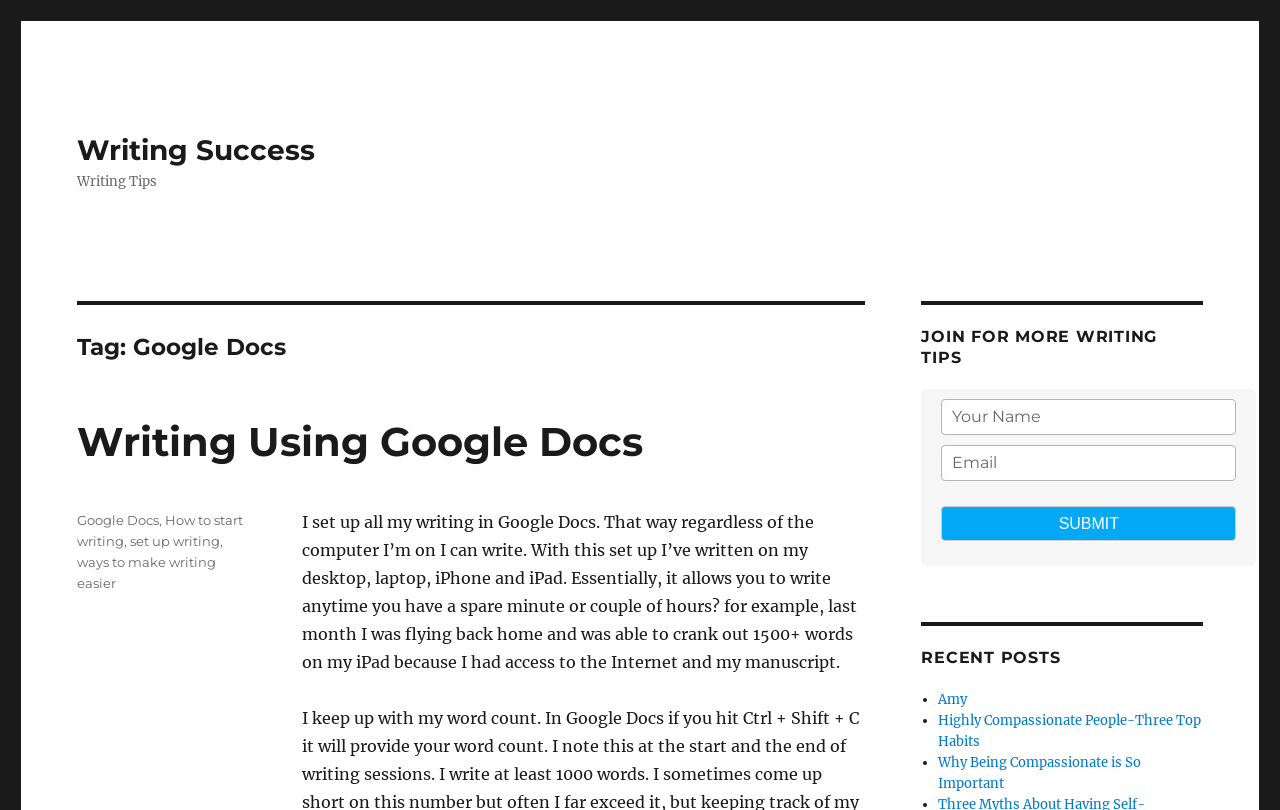Give a one-word or short-phrase answer to the following question: 
How many words did the author write on their iPad?

1500+